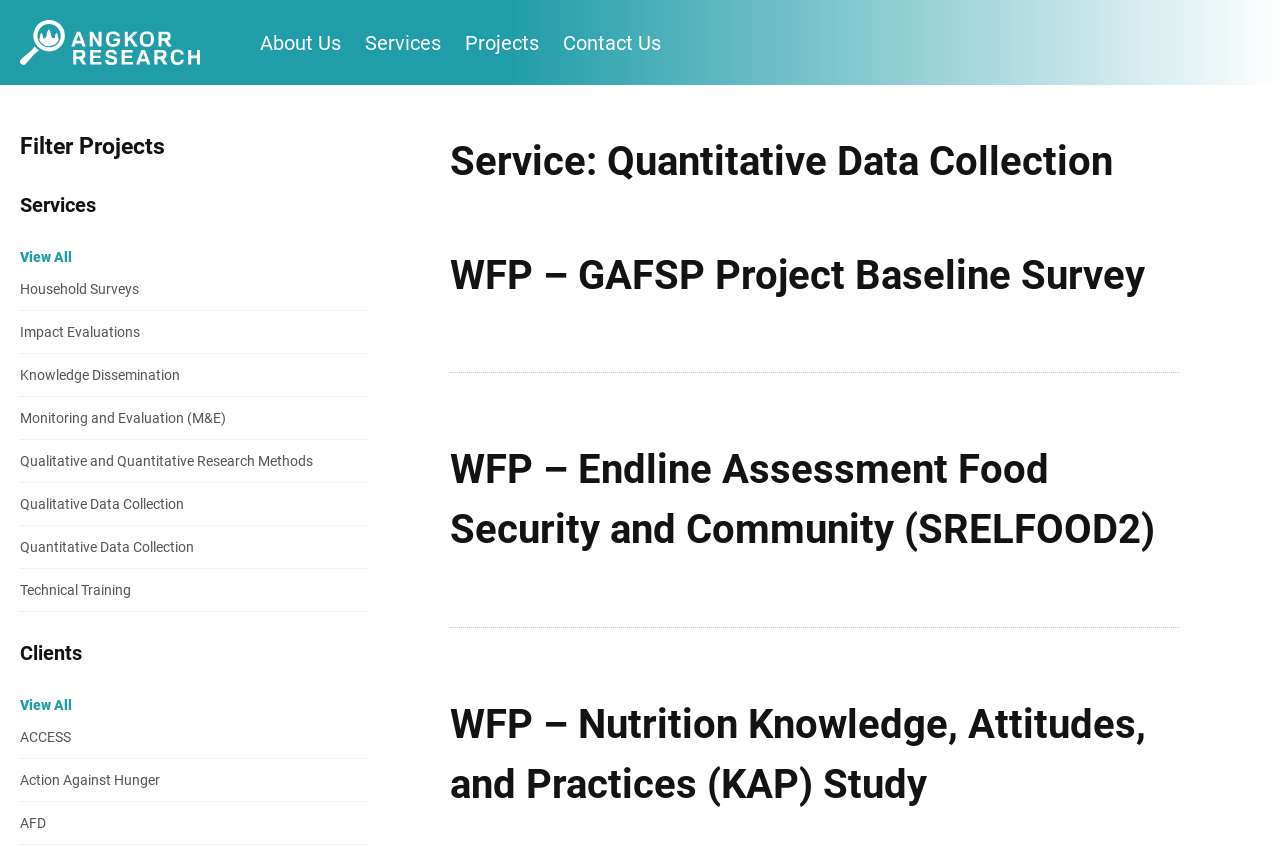Can you look at the image and give a comprehensive answer to the question:
How many clients are listed?

I counted the number of link elements under the 'Clients' heading and found that there are three clients listed: 'ACCESS', 'Action Against Hunger', and 'AFD'.